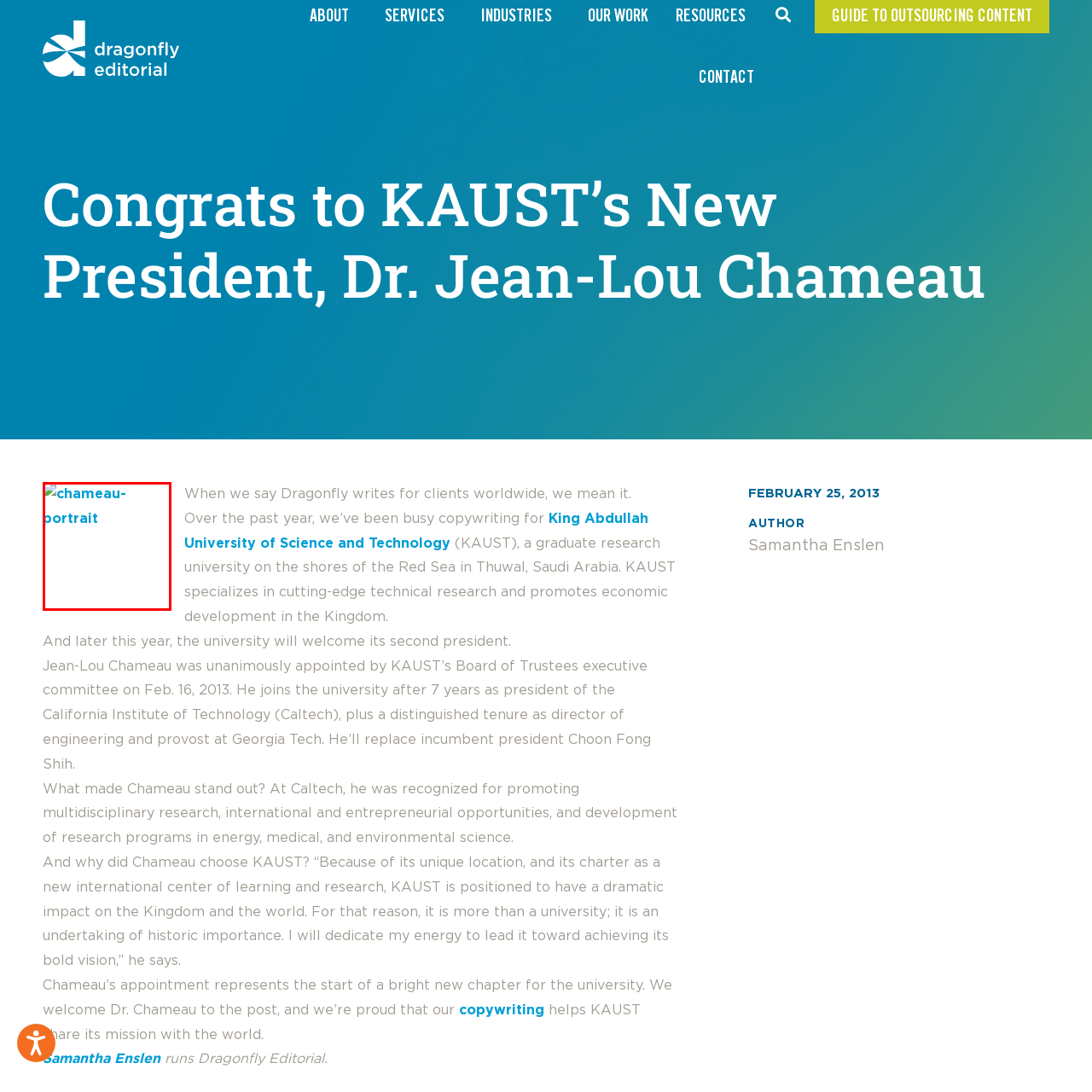What was Dr. Chameau's previous position before becoming president of KAUST?
View the image contained within the red box and provide a one-word or short-phrase answer to the question.

President at Caltech